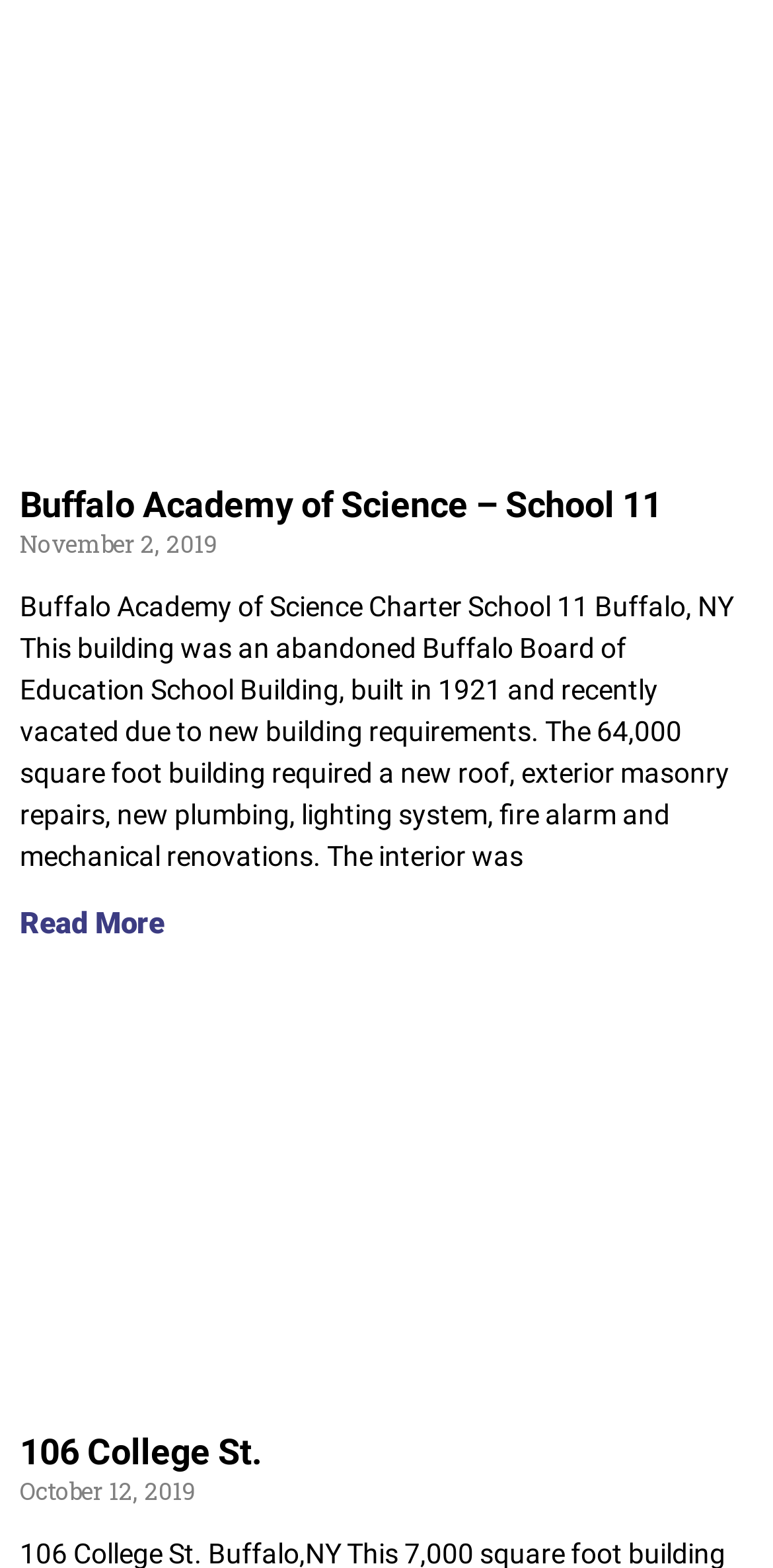Analyze the image and give a detailed response to the question:
What kind of renovations were done to the school building?

The types of renovations done to the school building can be found in the StaticText element with the text 'The 64,000 square foot building required a new roof, exterior masonry repairs, new plumbing, lighting system, fire alarm and mechanical renovations.'